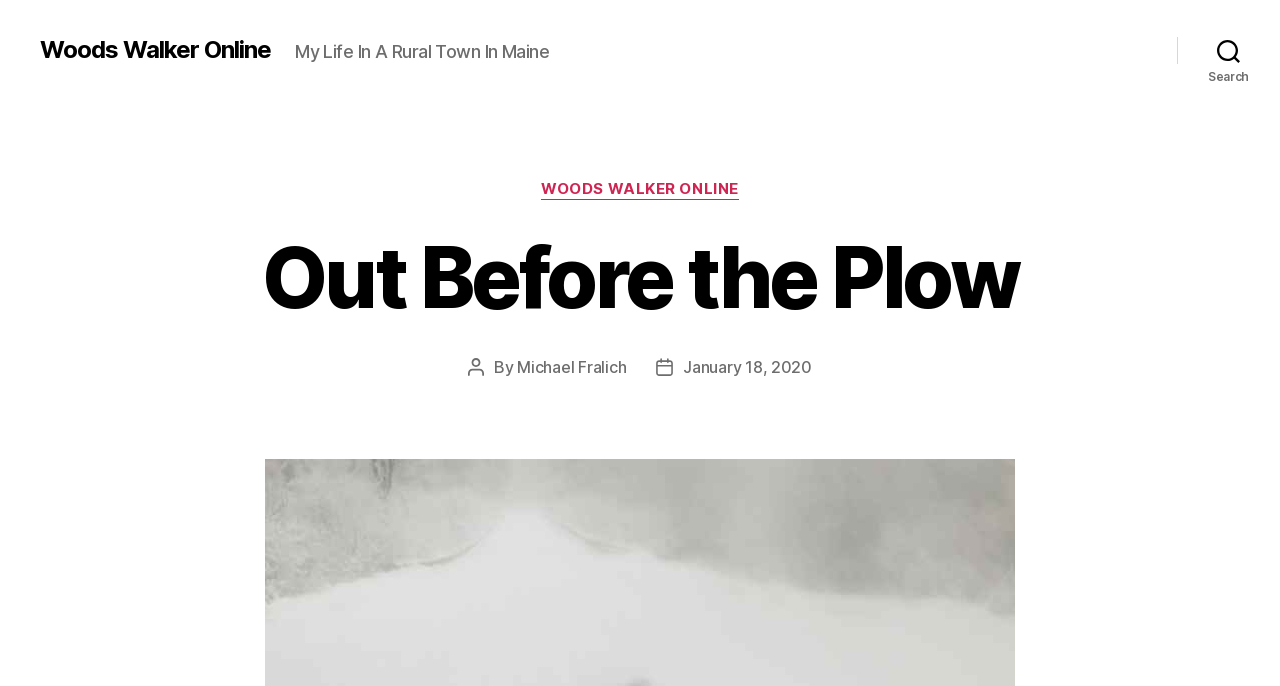Give the bounding box coordinates for the element described as: "General".

None